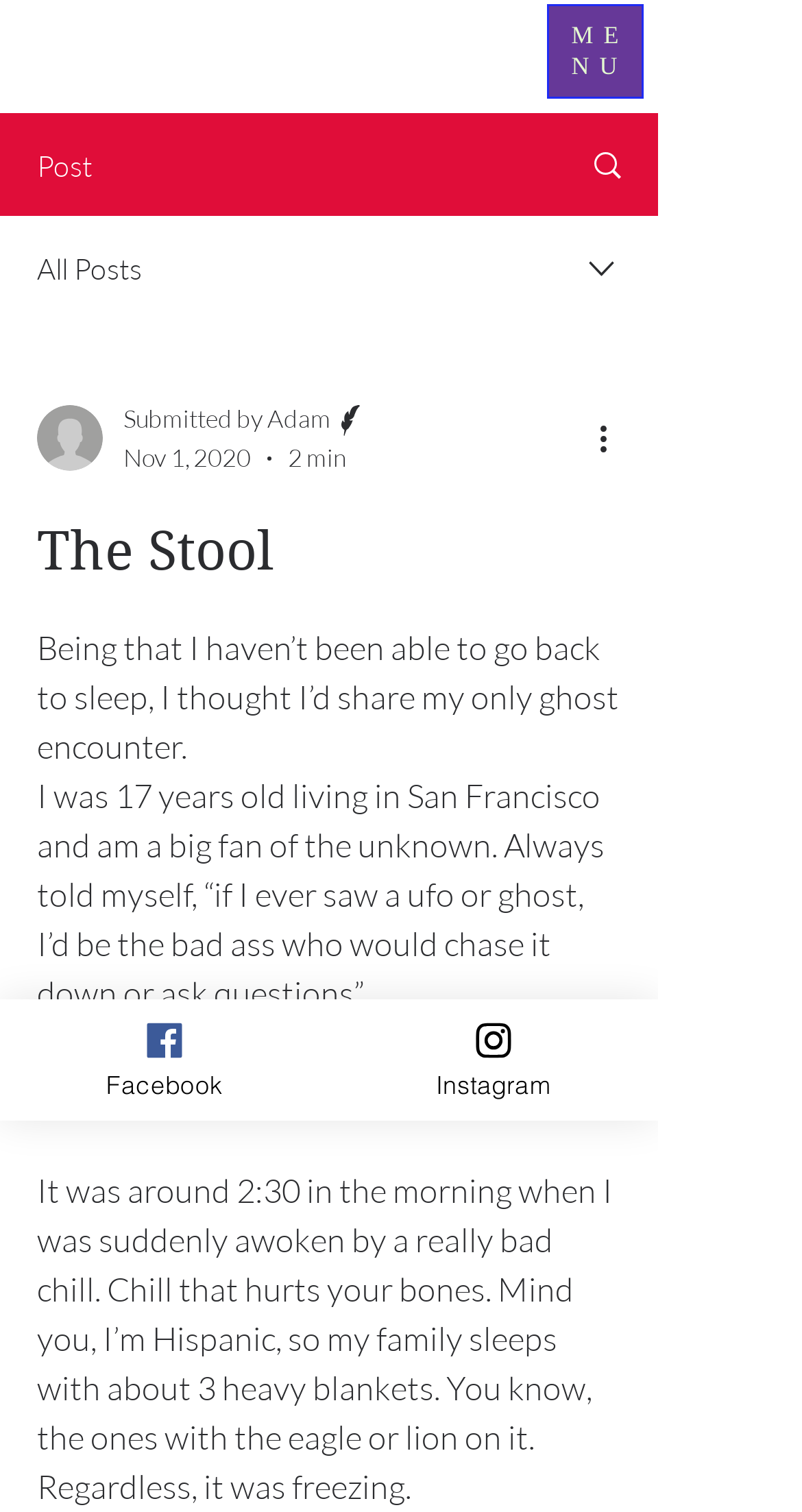Pinpoint the bounding box coordinates of the area that should be clicked to complete the following instruction: "Select an option from the combobox". The coordinates must be given as four float numbers between 0 and 1, i.e., [left, top, right, bottom].

[0.0, 0.143, 0.821, 0.211]